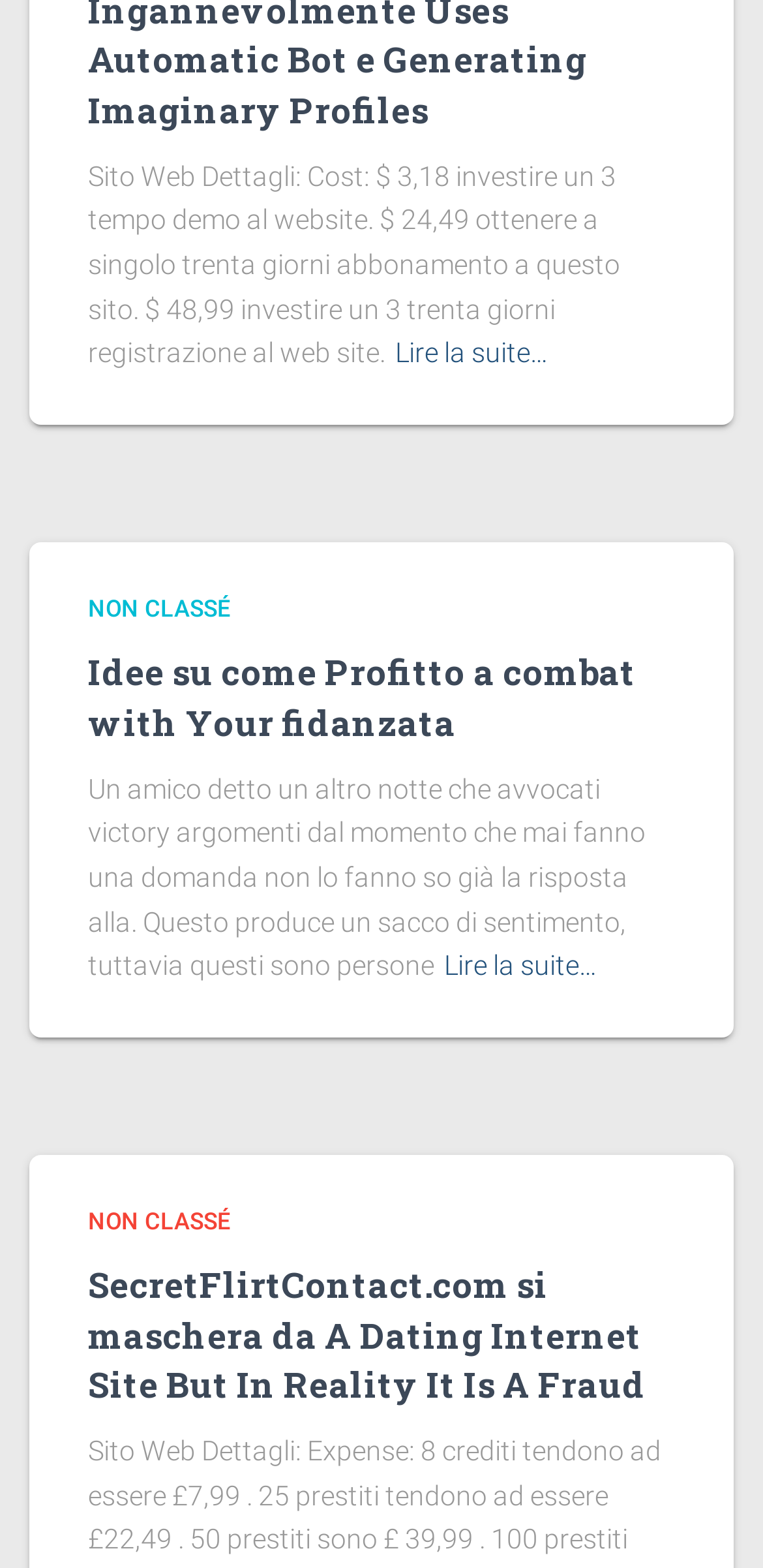From the image, can you give a detailed response to the question below:
What is the topic of the third heading?

The third heading element has the text content 'Idee su come Profitto a combat with Your fidanzata', which suggests that the topic of the third heading is related to profiting or gaining an advantage in a romantic relationship.